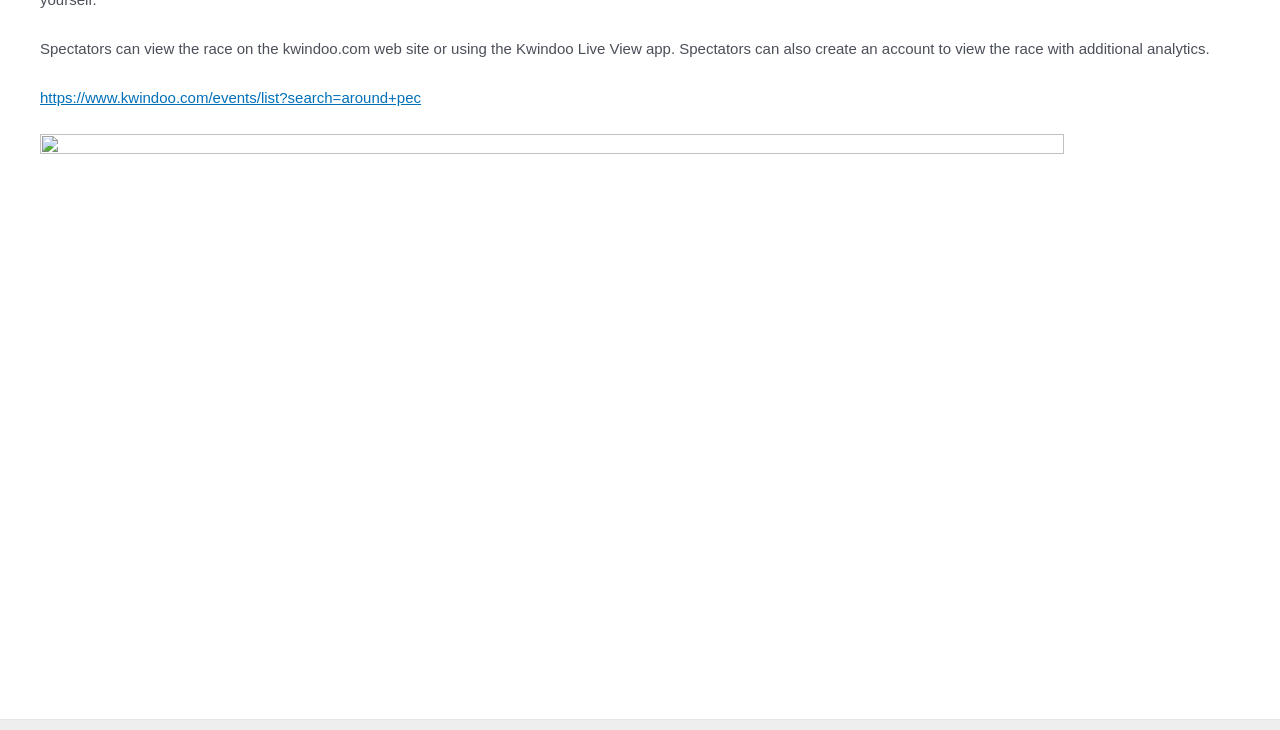Determine the bounding box for the HTML element described here: "https://www.kwindoo.com/events/list?search=around+pec". The coordinates should be given as [left, top, right, bottom] with each number being a float between 0 and 1.

[0.031, 0.121, 0.329, 0.145]